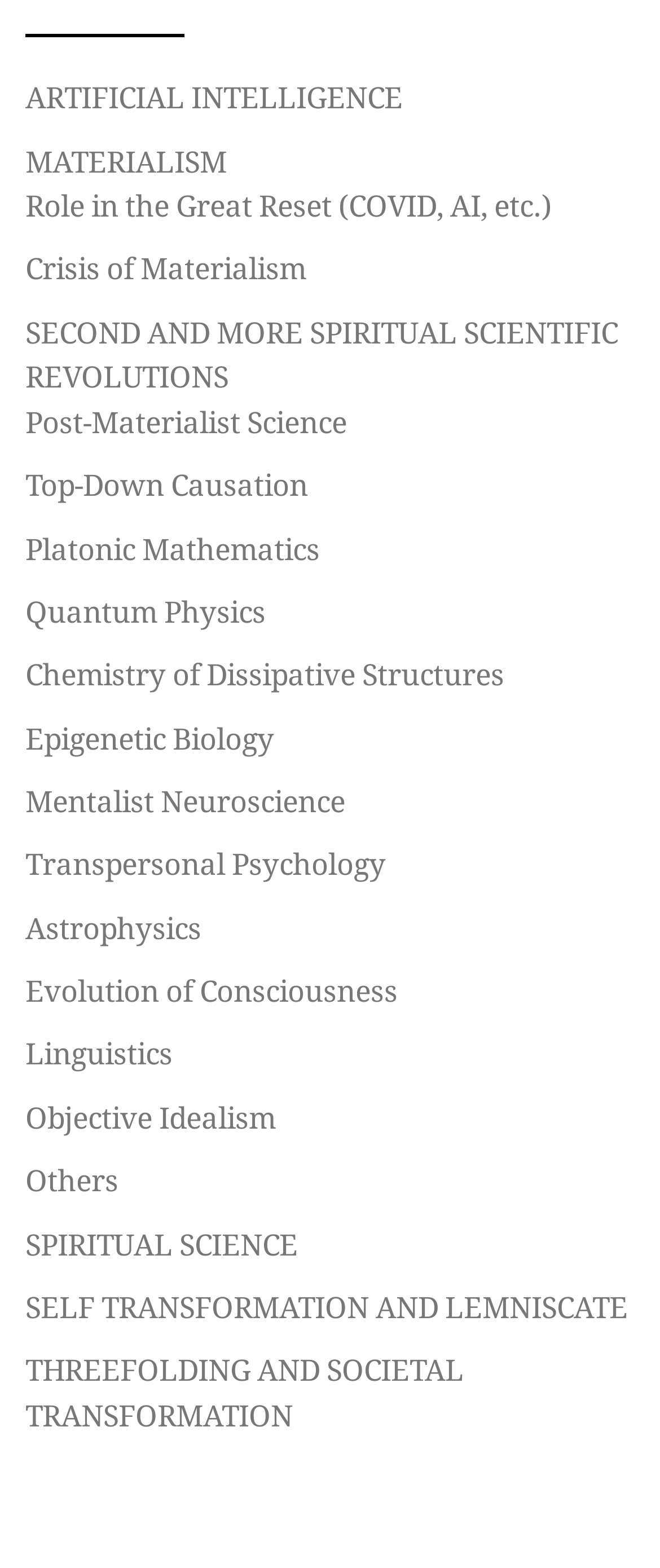Can you determine the bounding box coordinates of the area that needs to be clicked to fulfill the following instruction: "Read about Evolution of Consciousness"?

[0.038, 0.618, 0.603, 0.647]